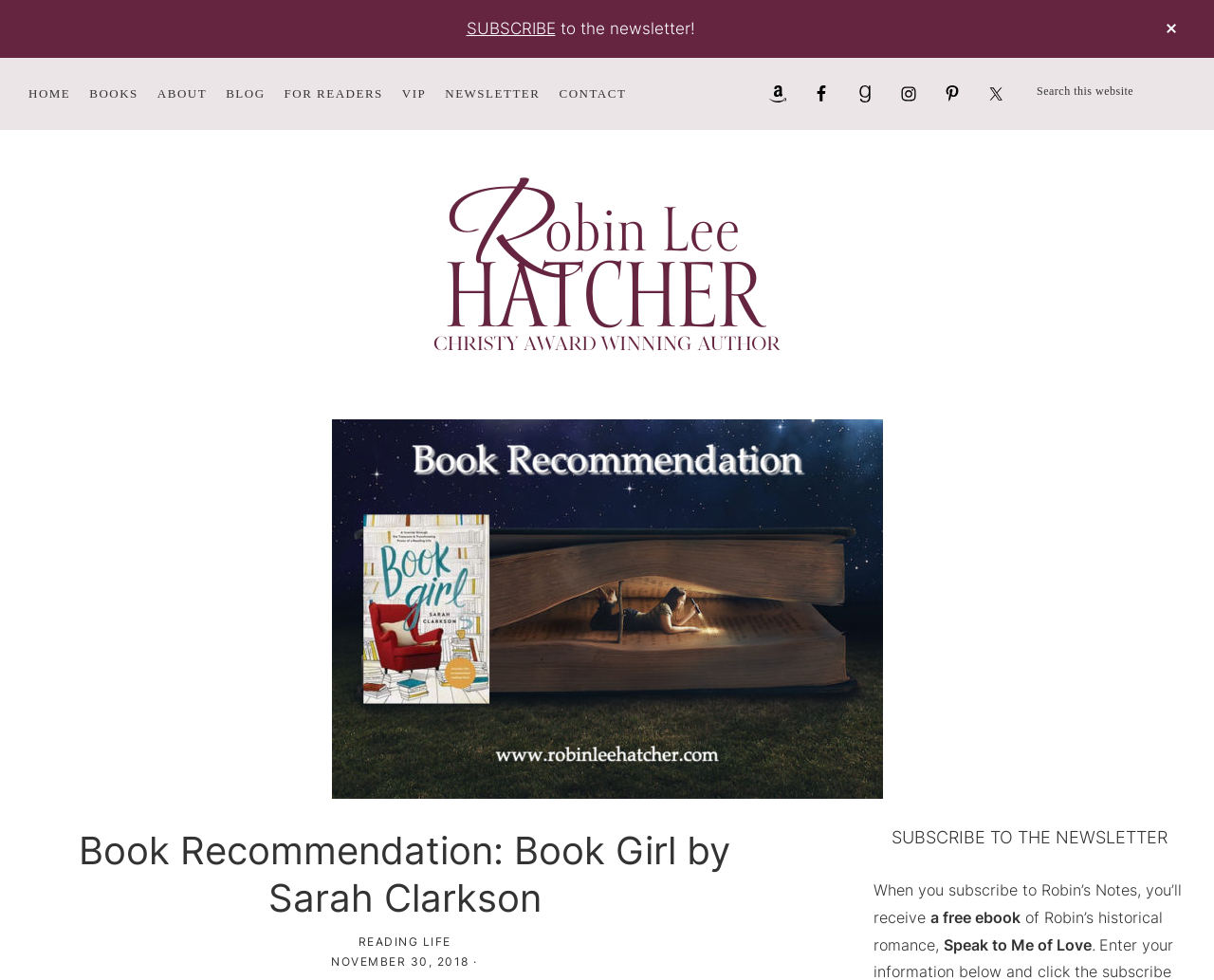Please identify the bounding box coordinates of the region to click in order to complete the task: "Search this website". The coordinates must be four float numbers between 0 and 1, specified as [left, top, right, bottom].

[0.838, 0.072, 0.984, 0.115]